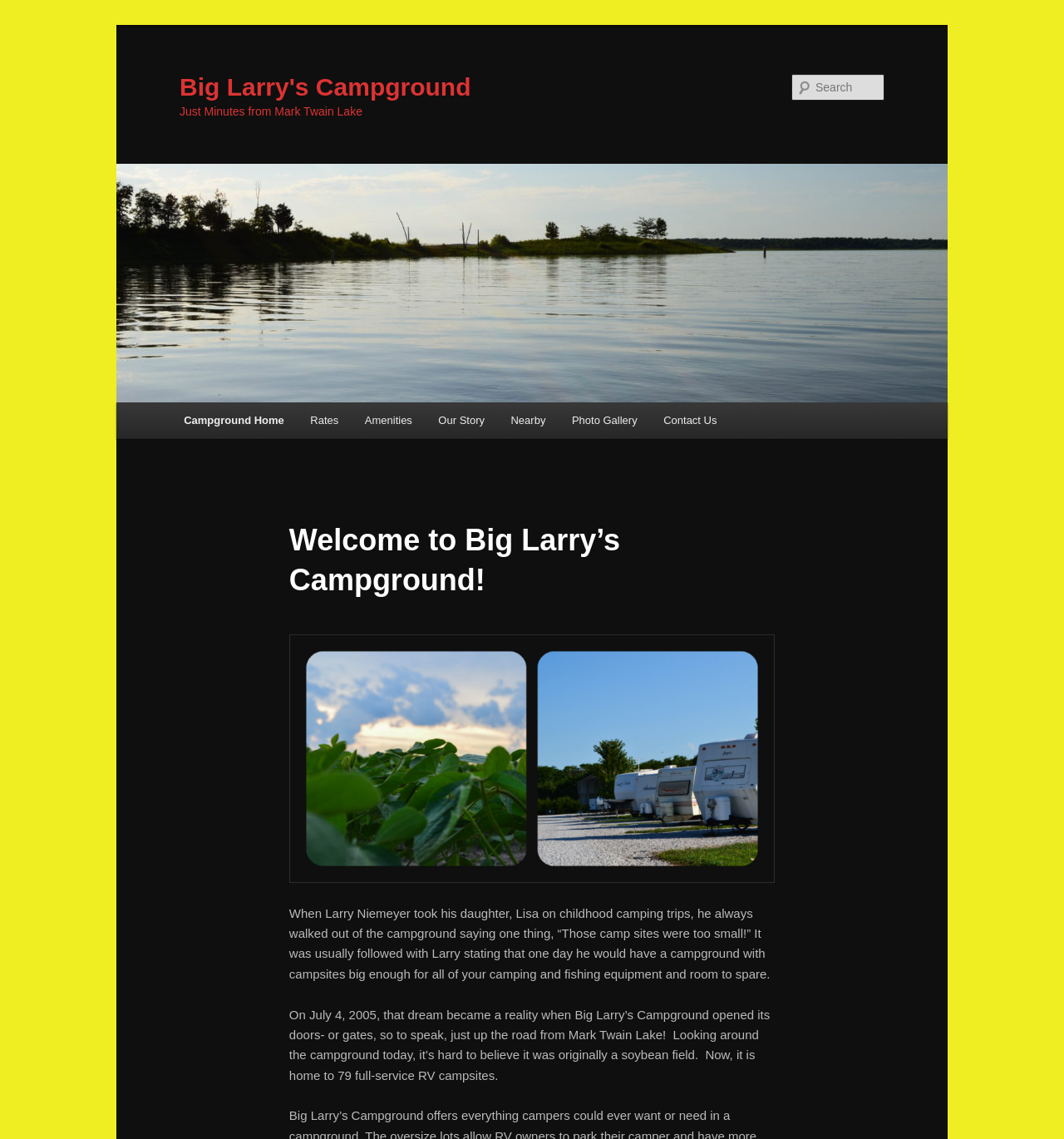Provide a brief response to the question below using one word or phrase:
What is the nearby lake?

Mark Twain Lake